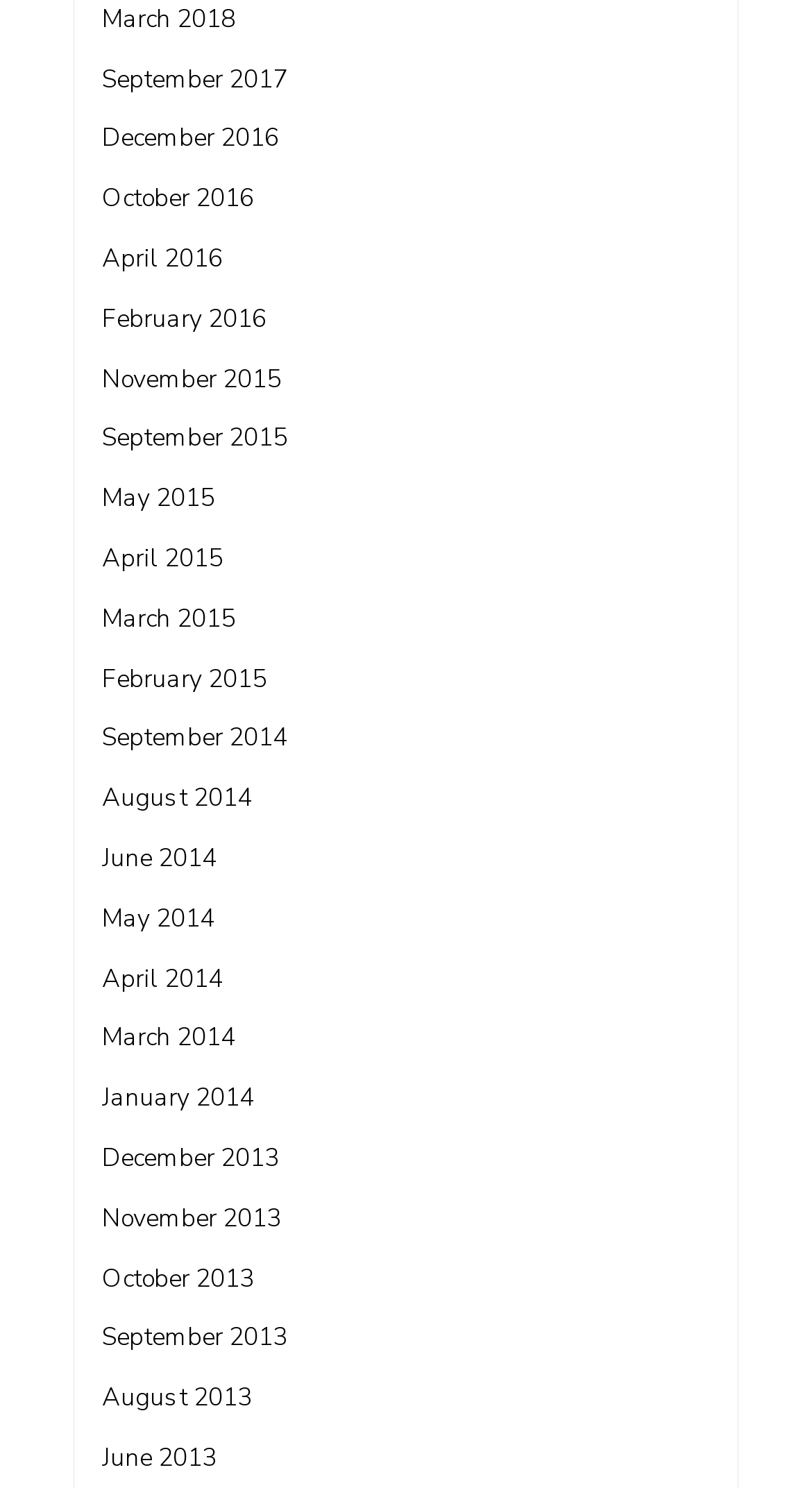What is the pattern of the dates on the webpage?
Please provide a single word or phrase as your answer based on the screenshot.

Monthly archives